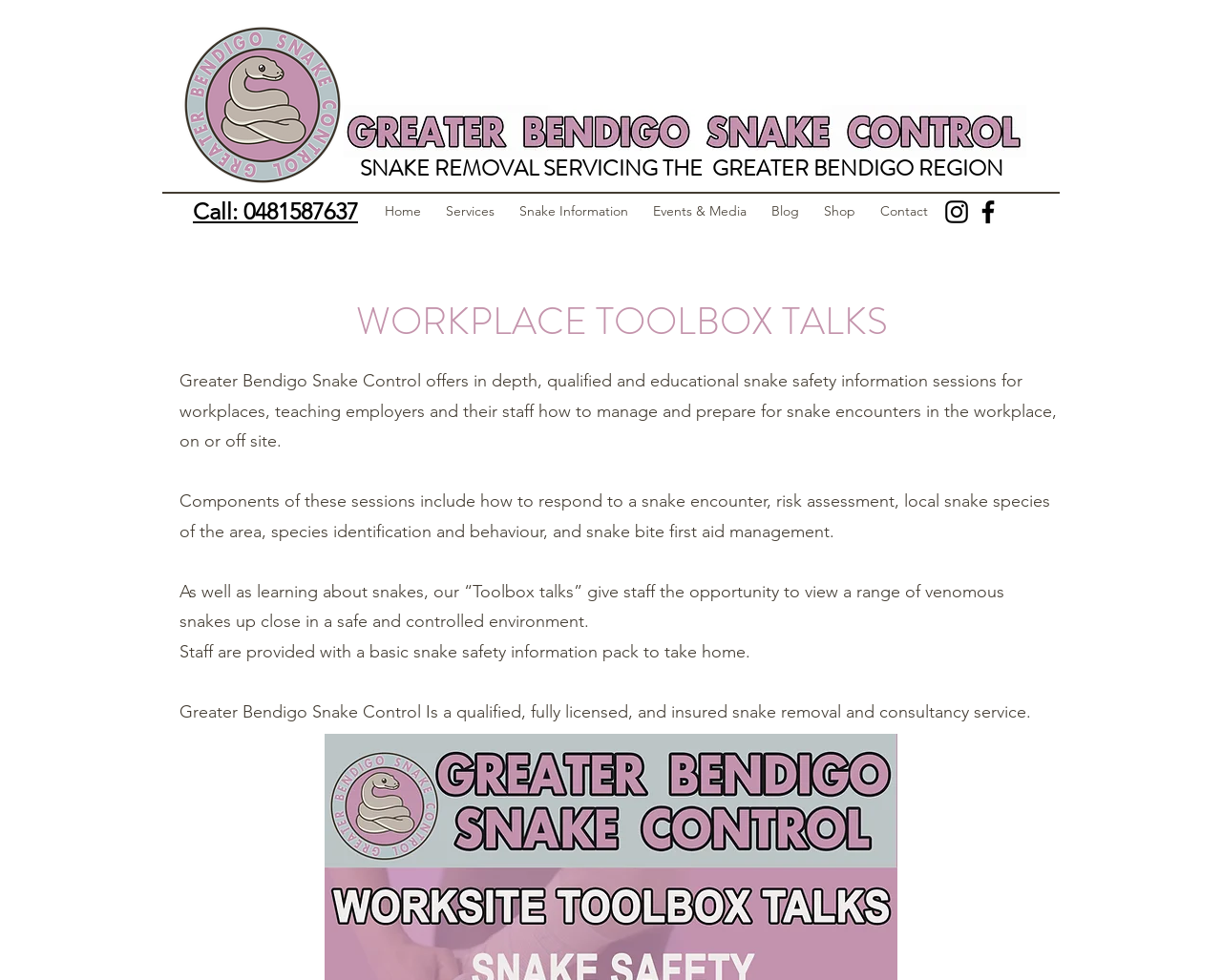Identify the bounding box for the UI element specified in this description: "Blog". The coordinates must be four float numbers between 0 and 1, formatted as [left, top, right, bottom].

[0.621, 0.201, 0.664, 0.23]